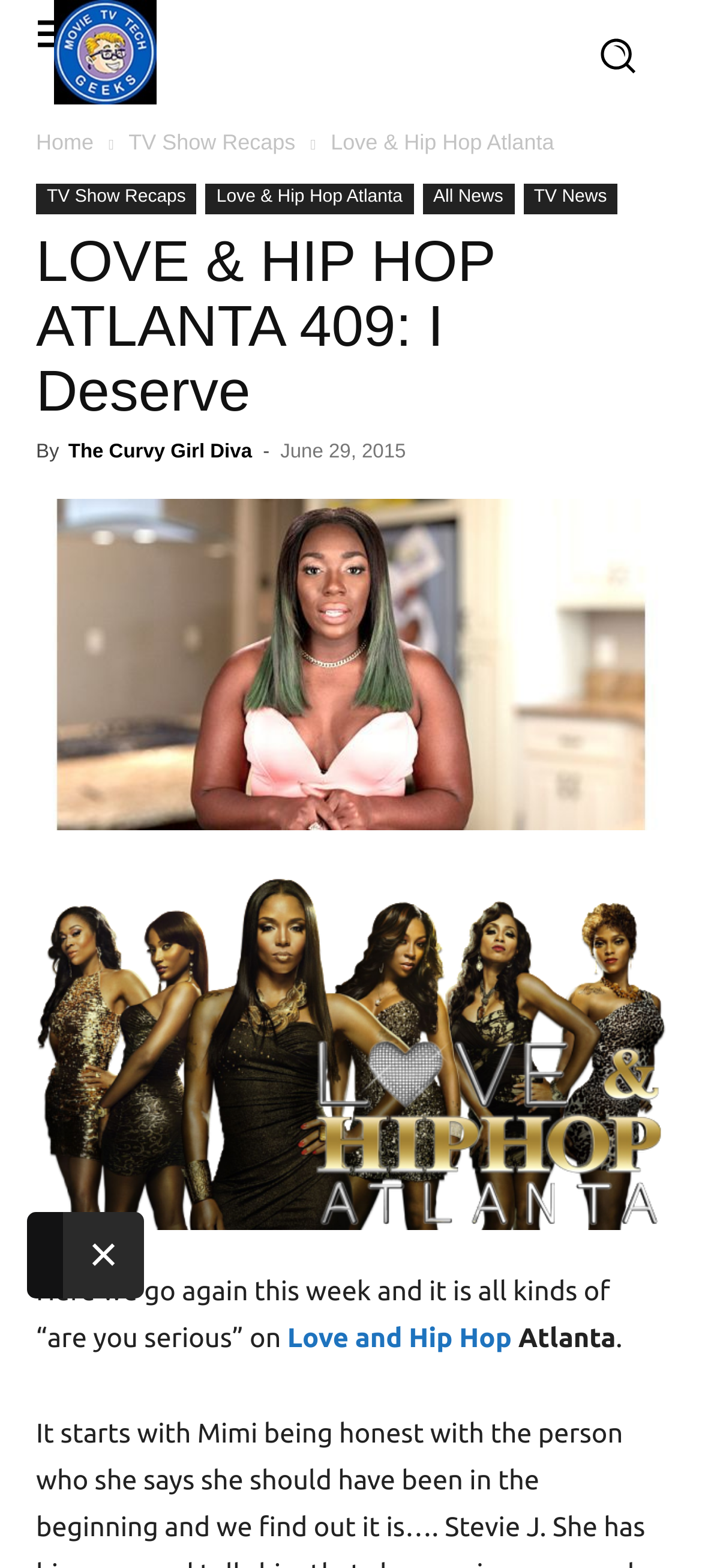Pinpoint the bounding box coordinates of the area that should be clicked to complete the following instruction: "Click the Snowfinders logo". The coordinates must be given as four float numbers between 0 and 1, i.e., [left, top, right, bottom].

None